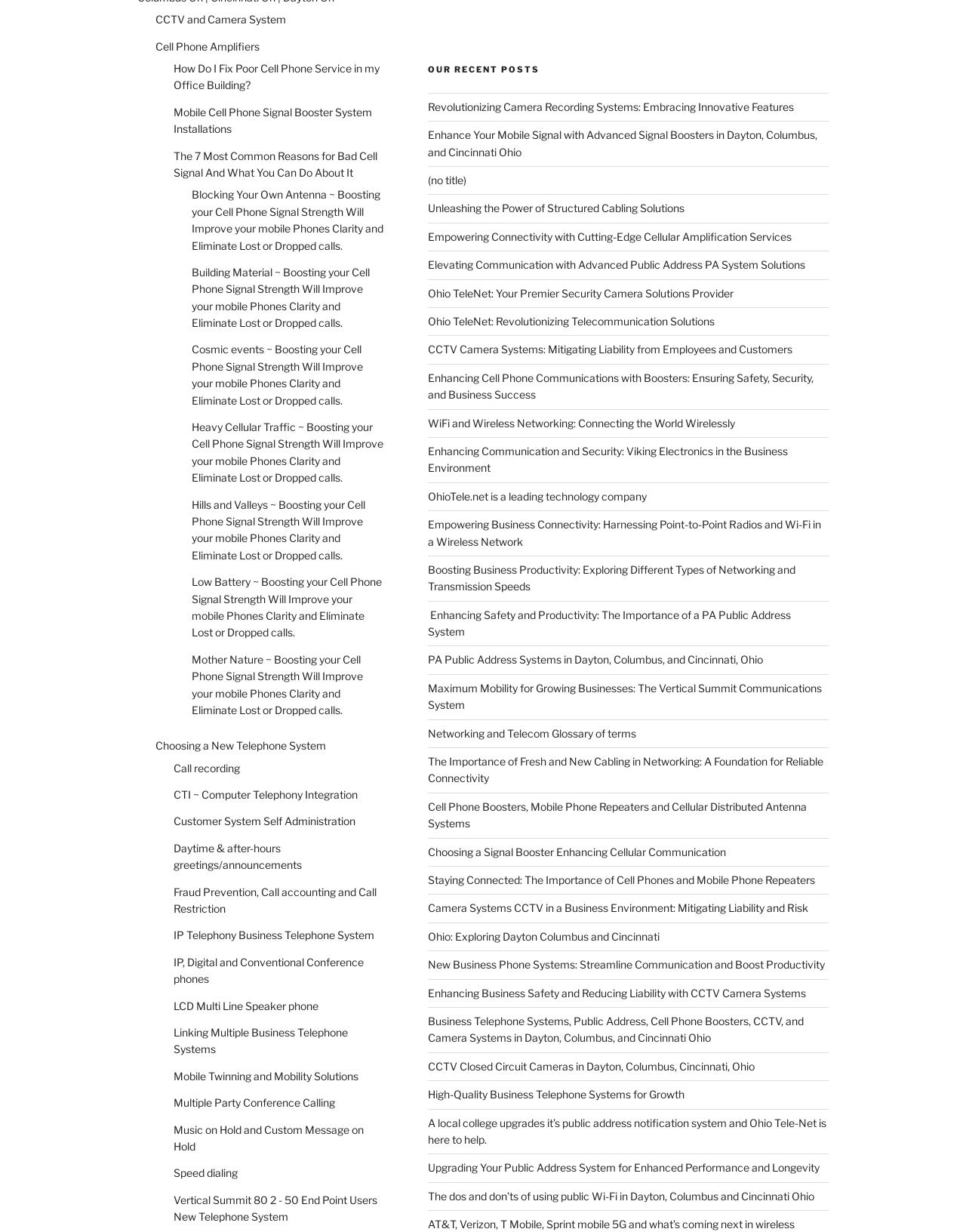From the screenshot, find the bounding box of the UI element matching this description: "Choosing a New Telephone System". Supply the bounding box coordinates in the form [left, top, right, bottom], each a float between 0 and 1.

[0.161, 0.6, 0.338, 0.61]